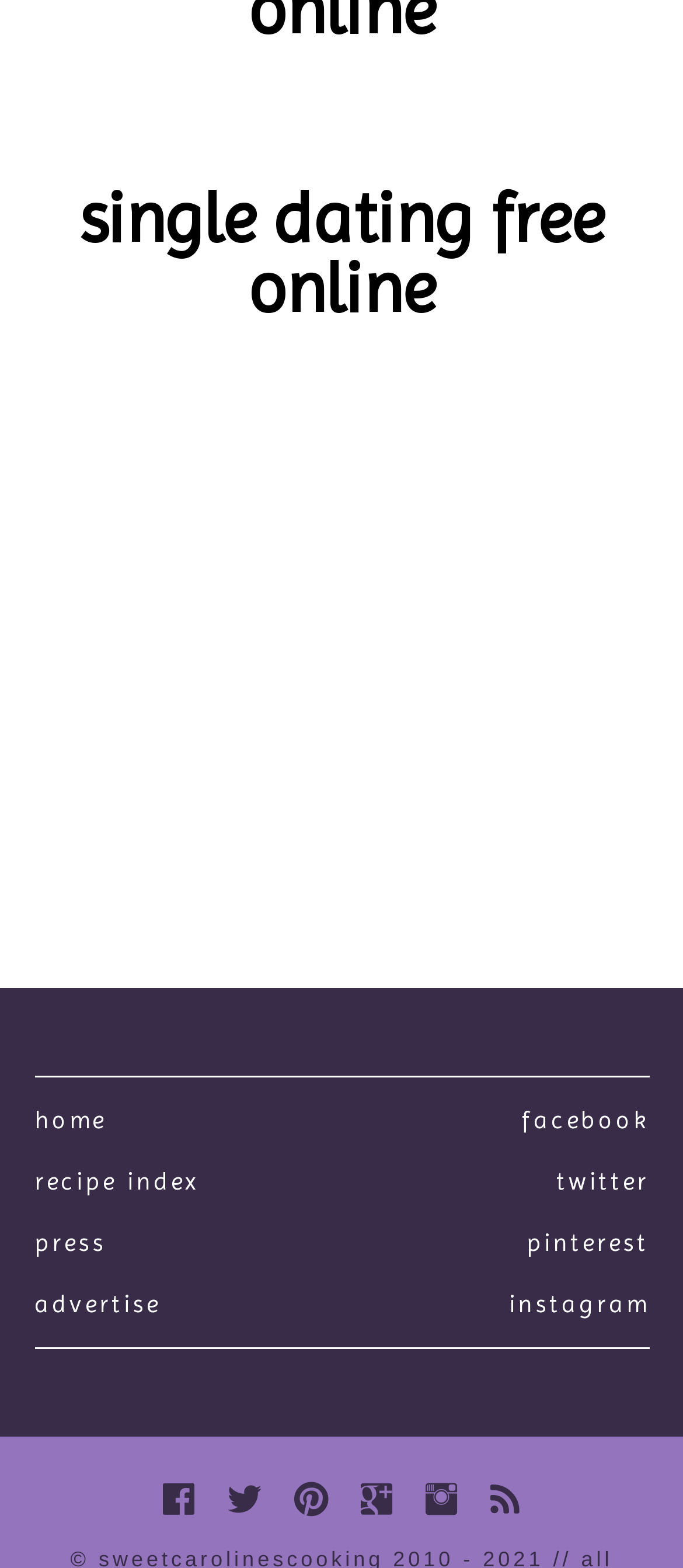Find and provide the bounding box coordinates for the UI element described here: "recipe index". The coordinates should be given as four float numbers between 0 and 1: [left, top, right, bottom].

[0.05, 0.734, 0.5, 0.773]